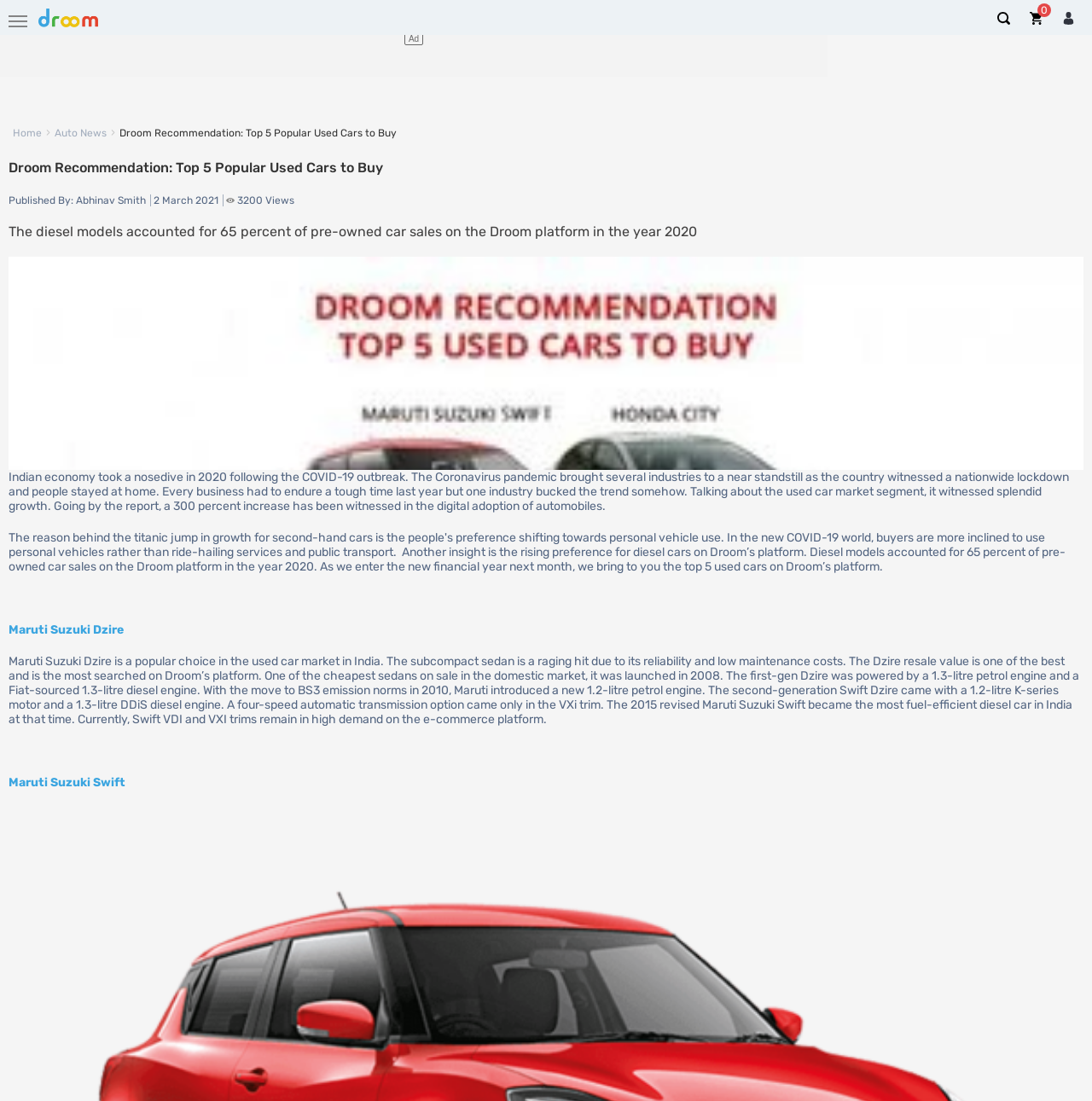Find the bounding box coordinates of the element's region that should be clicked in order to follow the given instruction: "Explore the 'Maruti Suzuki Swift' option". The coordinates should consist of four float numbers between 0 and 1, i.e., [left, top, right, bottom].

[0.008, 0.704, 0.115, 0.717]